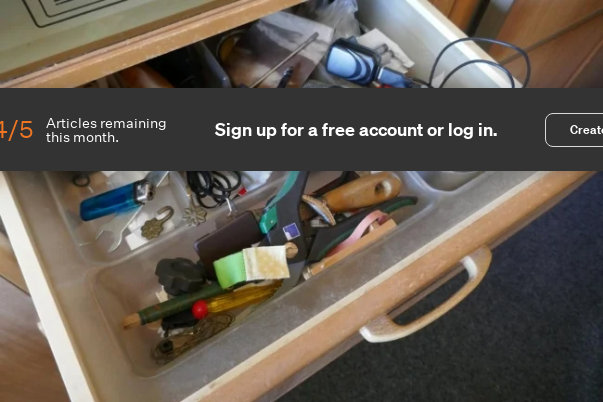Elaborate on the contents of the image in great detail.

The image depicts a cluttered junk drawer, showcasing a diverse assortment of items that capture the essence of everyday life. Among these, one can see various tools, writing instruments, and miscellaneous objects, including a couple of pens, a small knife, and other household items. The drawer's contents reflect a common scenario, where things are stored away haphazardly, highlighting the blend of useful and forgotten items that accumulate over time.

In the foreground, there's a folded piece of paper, perhaps a note or reminder, lying amid the chaos. The drawer itself has a warm, wooden finish, and in the background, the furniture is slightly blurred, suggesting the homey context in which this drawer resides. The overlay of text indicates that the viewer has access to four articles remaining for the month, prompting them to continue exploring content, with options to create a free account or log in for more features.